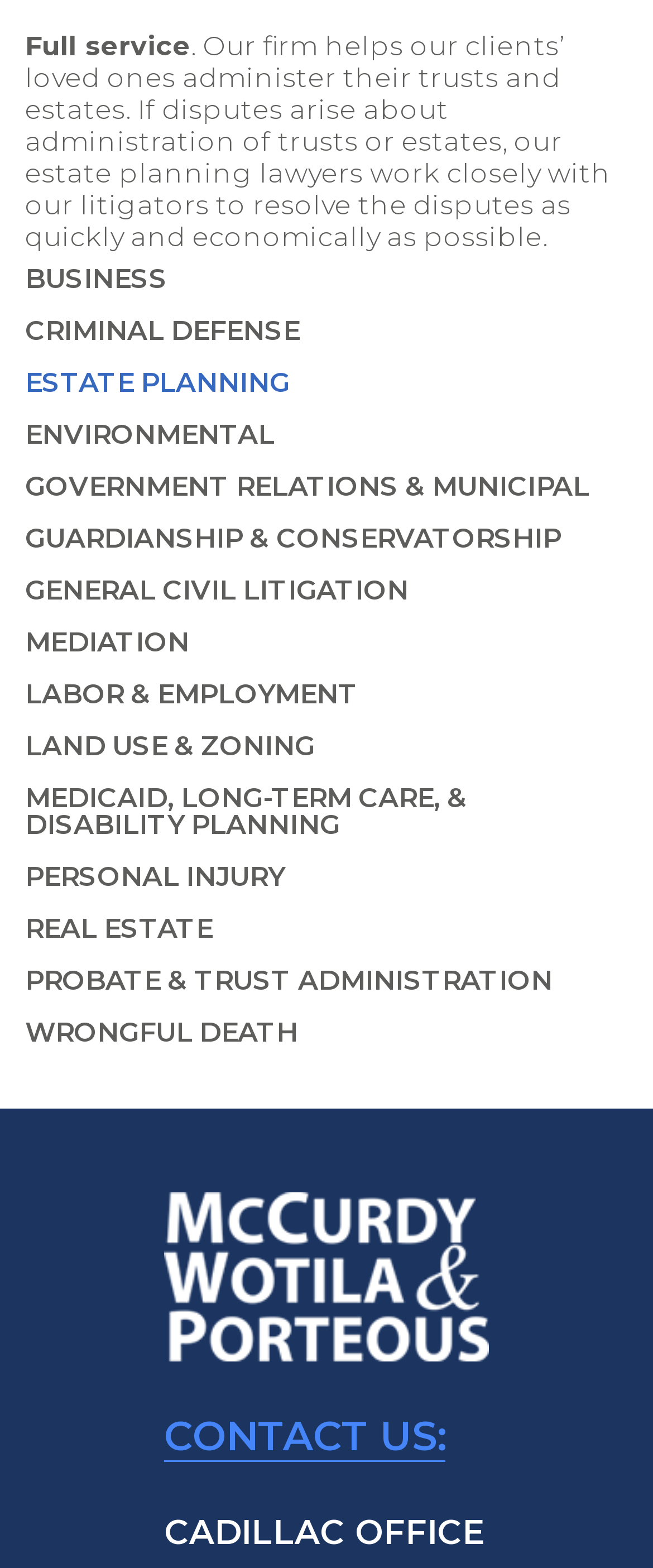Kindly determine the bounding box coordinates of the area that needs to be clicked to fulfill this instruction: "Click on CONTACT US:".

[0.251, 0.9, 0.749, 0.932]